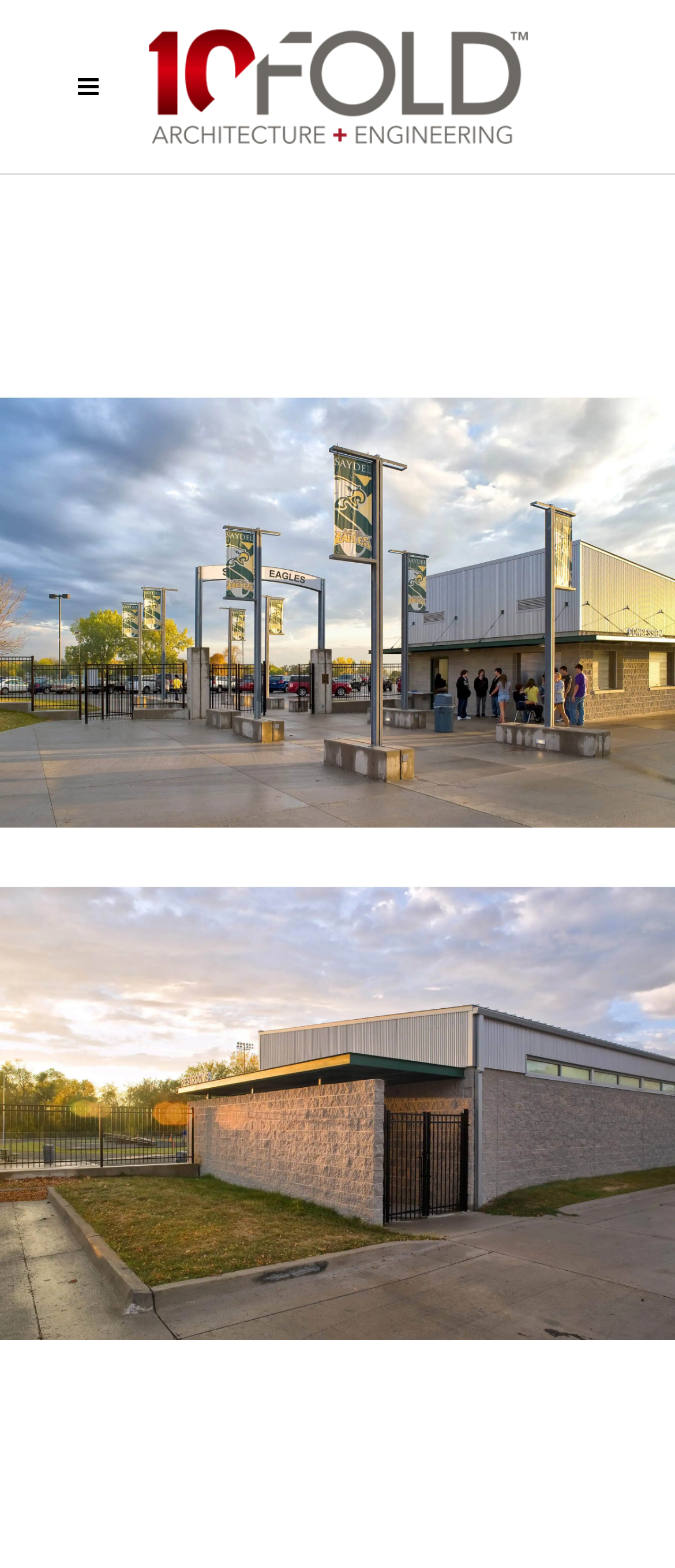Using the details from the image, please elaborate on the following question: What is the purpose of this webpage?

Based on the content of the webpage, it appears to be showcasing a specific architecture project, Saydel CSD Athletic Complex, with multiple images and links. Therefore, the purpose of this webpage is to showcase architecture projects.